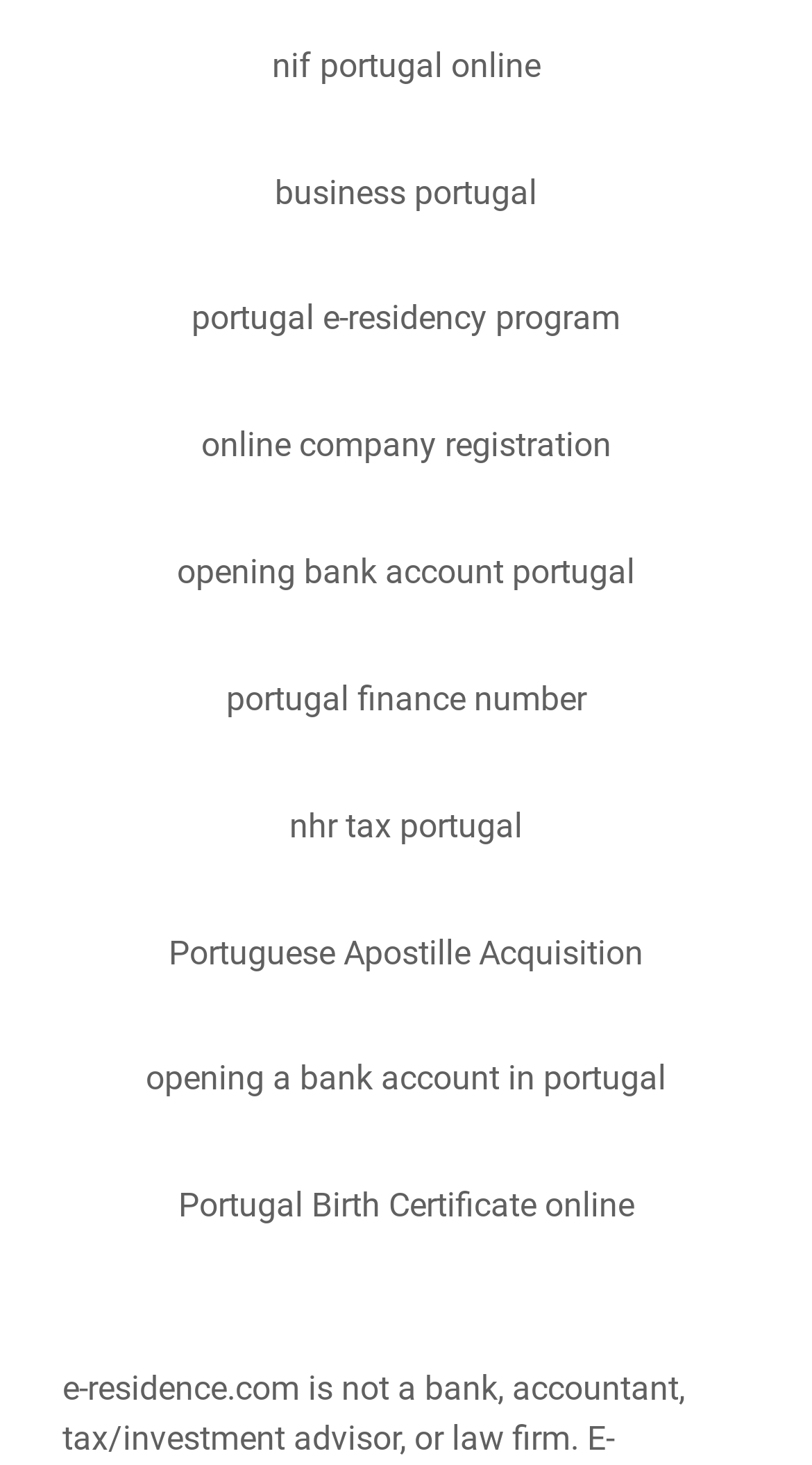Locate the bounding box coordinates of the clickable region to complete the following instruction: "register a company online."

[0.247, 0.283, 0.753, 0.326]